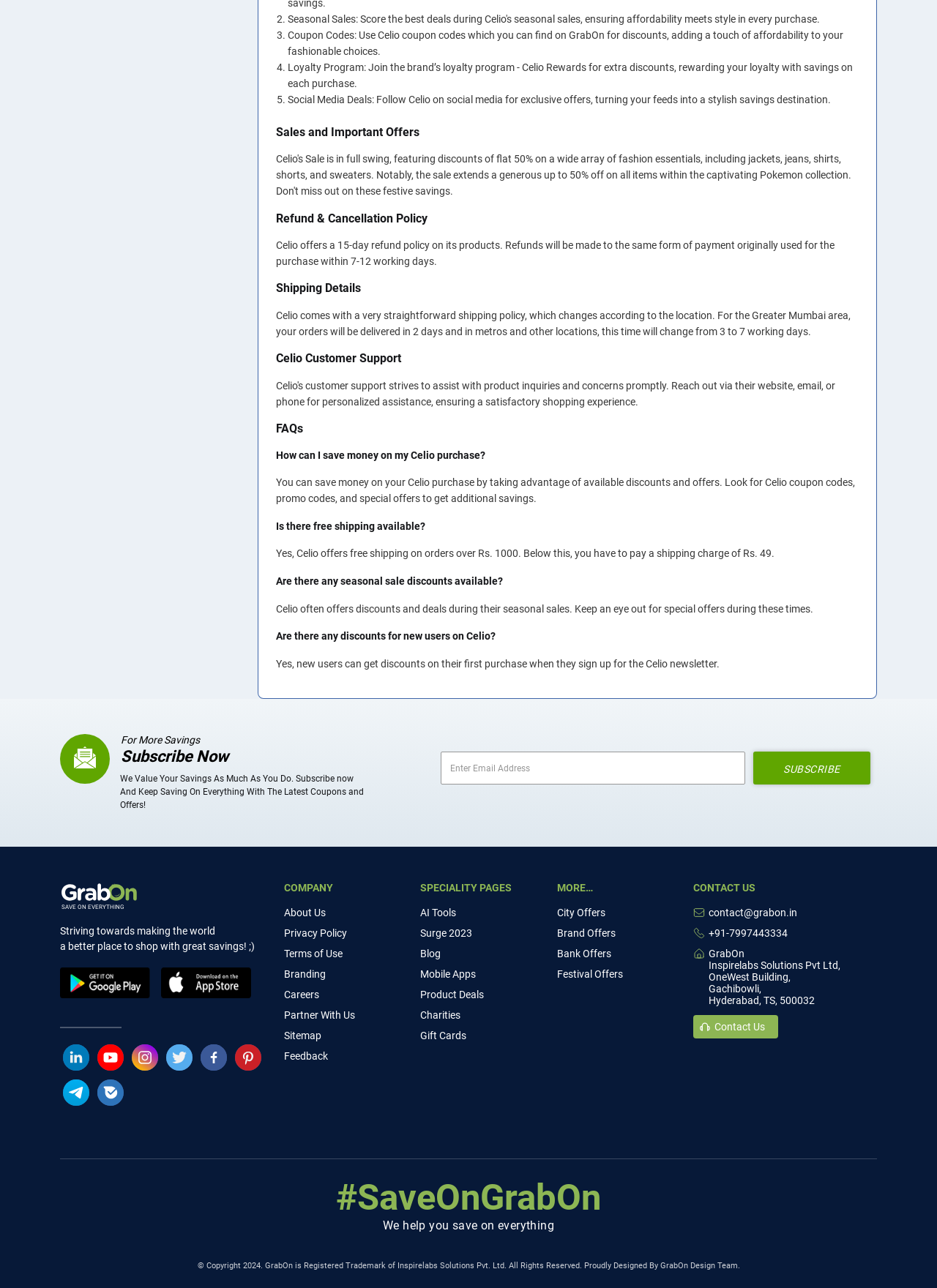Bounding box coordinates are specified in the format (top-left x, top-left y, bottom-right x, bottom-right y). All values are floating point numbers bounded between 0 and 1. Please provide the bounding box coordinate of the region this sentence describes: AI Tools

[0.449, 0.704, 0.592, 0.713]